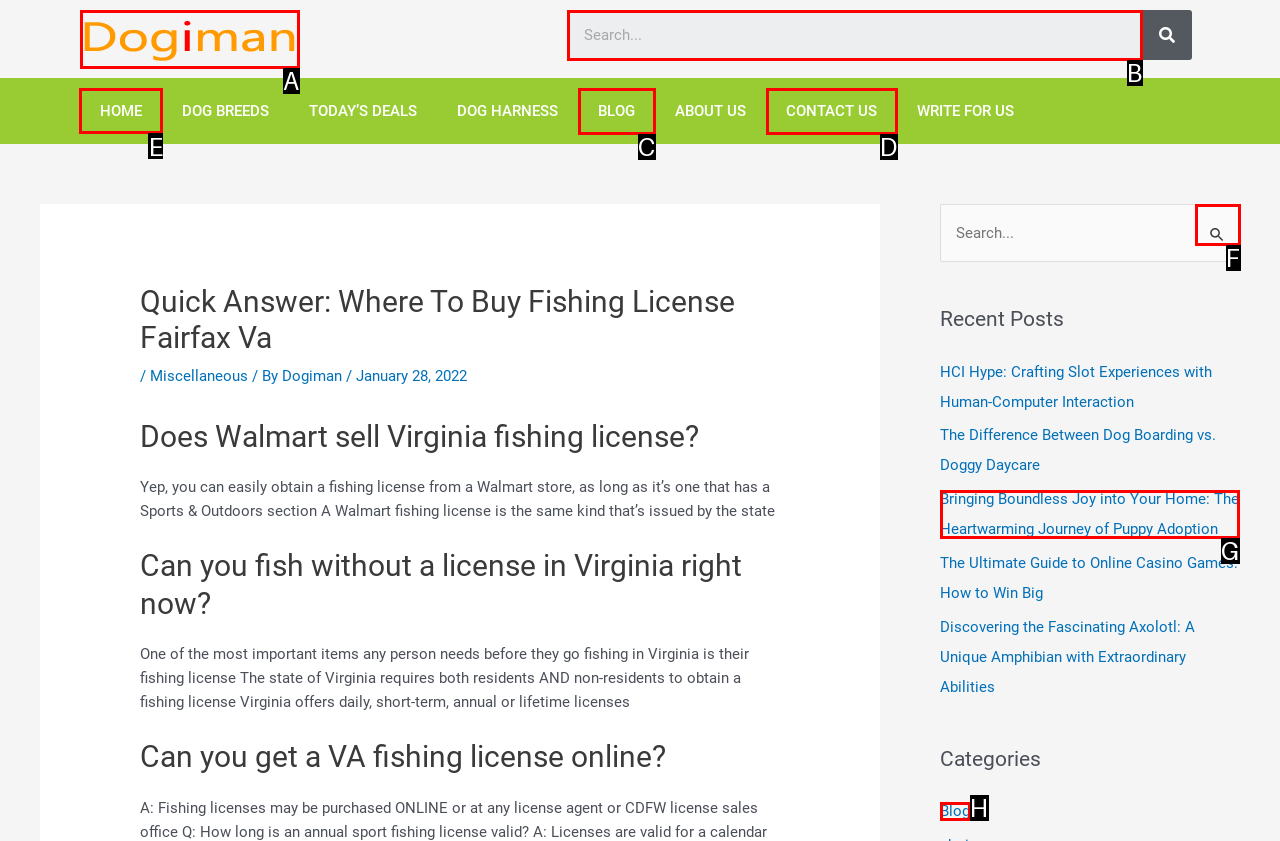Look at the highlighted elements in the screenshot and tell me which letter corresponds to the task: Go to HOME page.

E